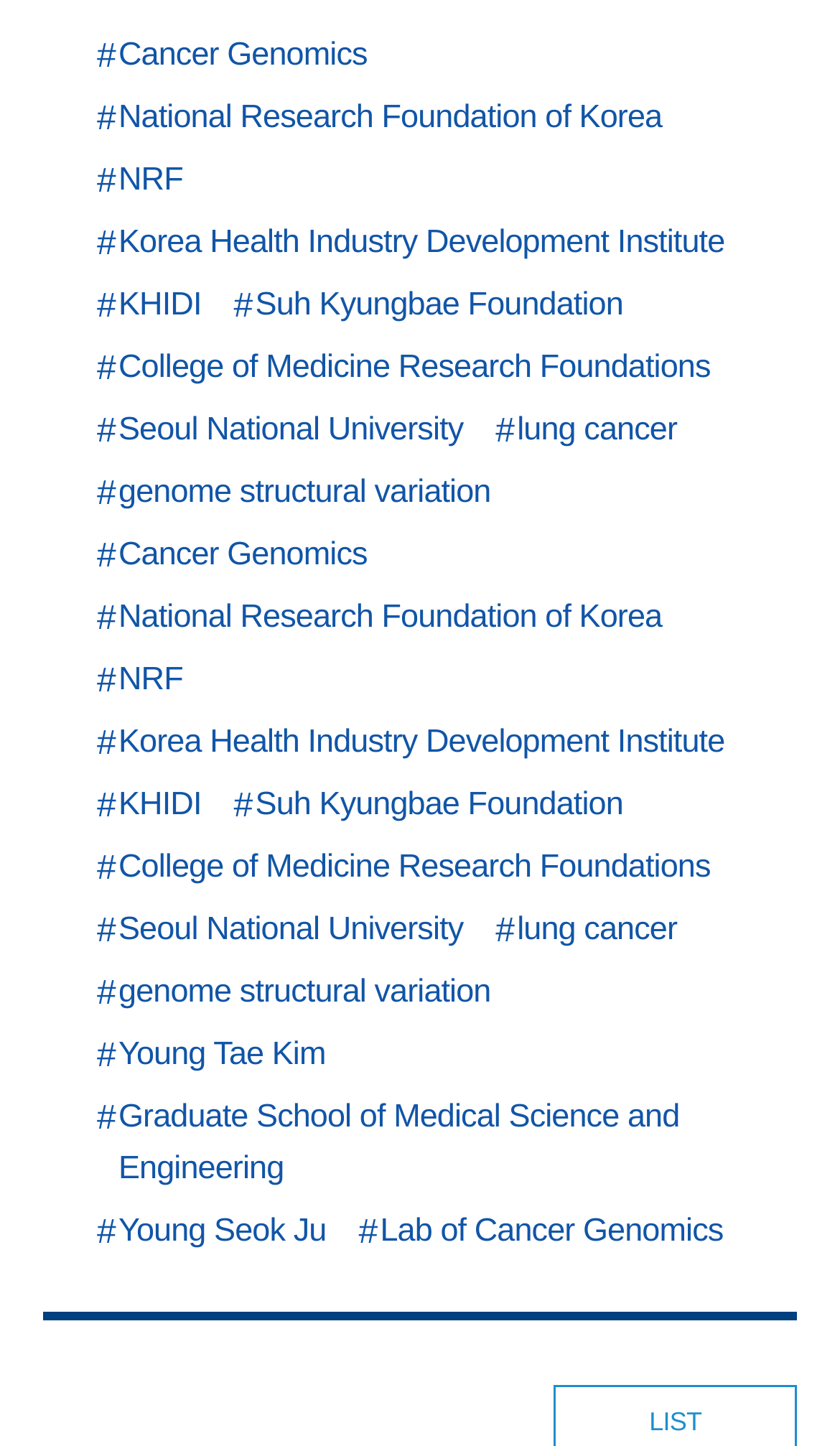Could you locate the bounding box coordinates for the section that should be clicked to accomplish this task: "explore genome structural variation".

[0.115, 0.323, 0.597, 0.359]